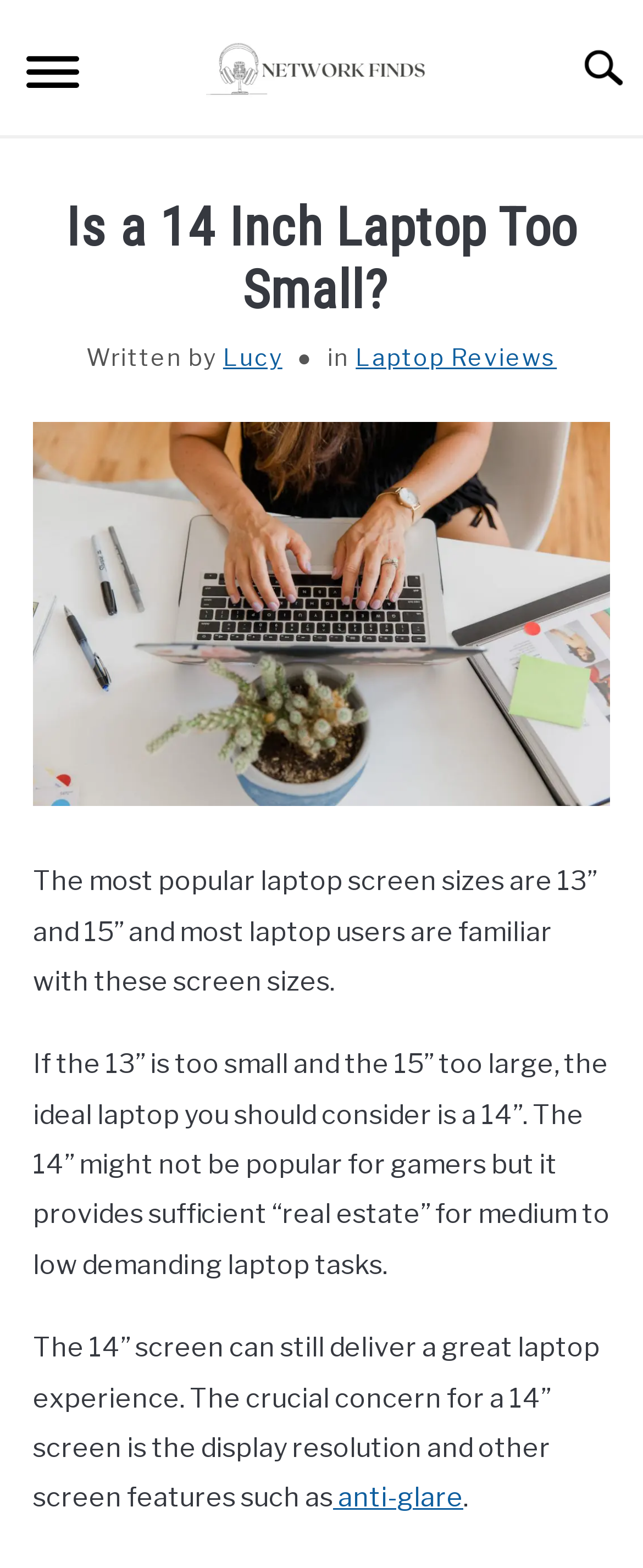Find the bounding box coordinates of the element to click in order to complete this instruction: "Learn more about 'anti-glare' screen features". The bounding box coordinates must be four float numbers between 0 and 1, denoted as [left, top, right, bottom].

[0.518, 0.945, 0.721, 0.965]